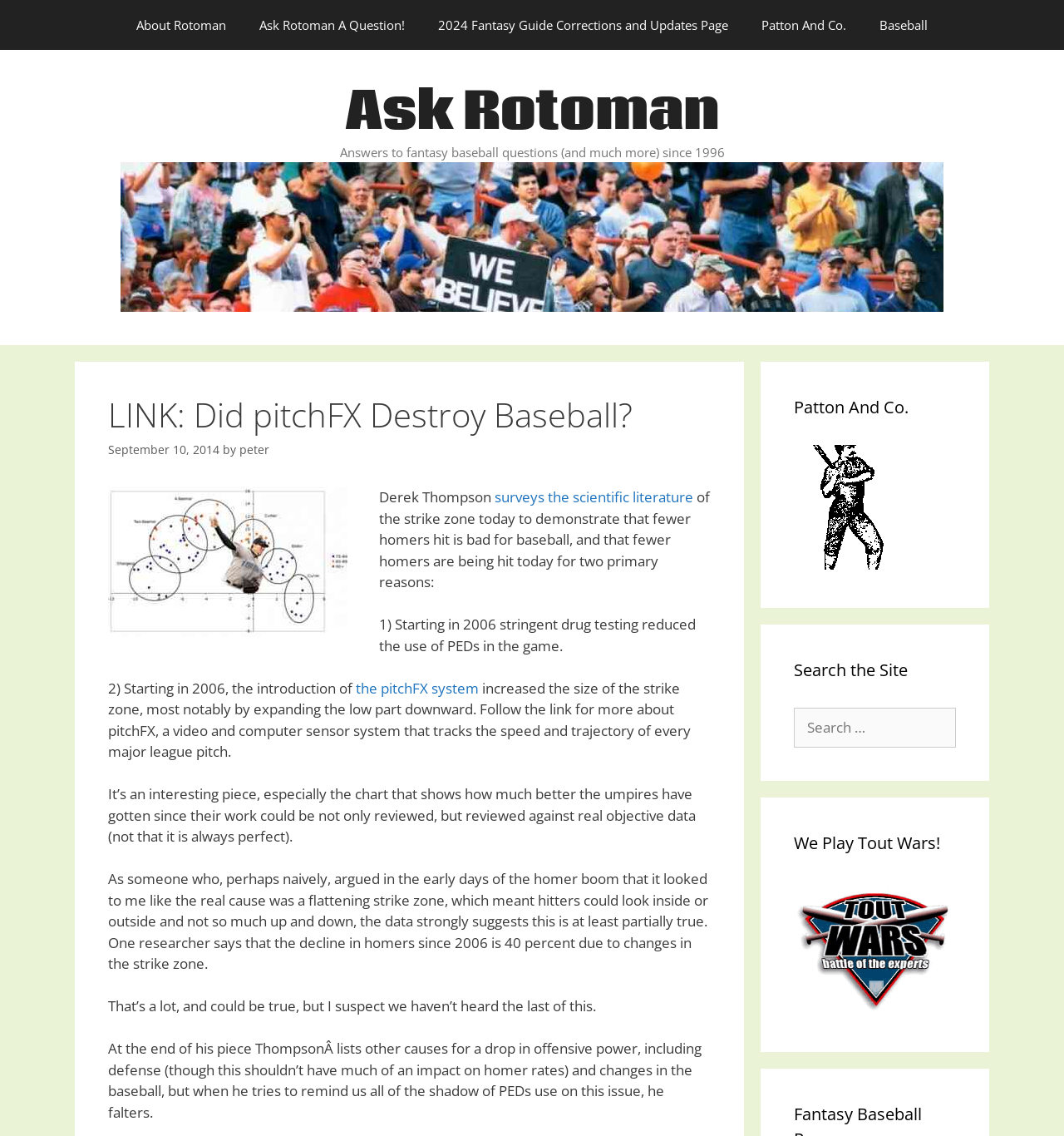Please indicate the bounding box coordinates of the element's region to be clicked to achieve the instruction: "Click on 'About Rotoman'". Provide the coordinates as four float numbers between 0 and 1, i.e., [left, top, right, bottom].

[0.112, 0.0, 0.228, 0.044]